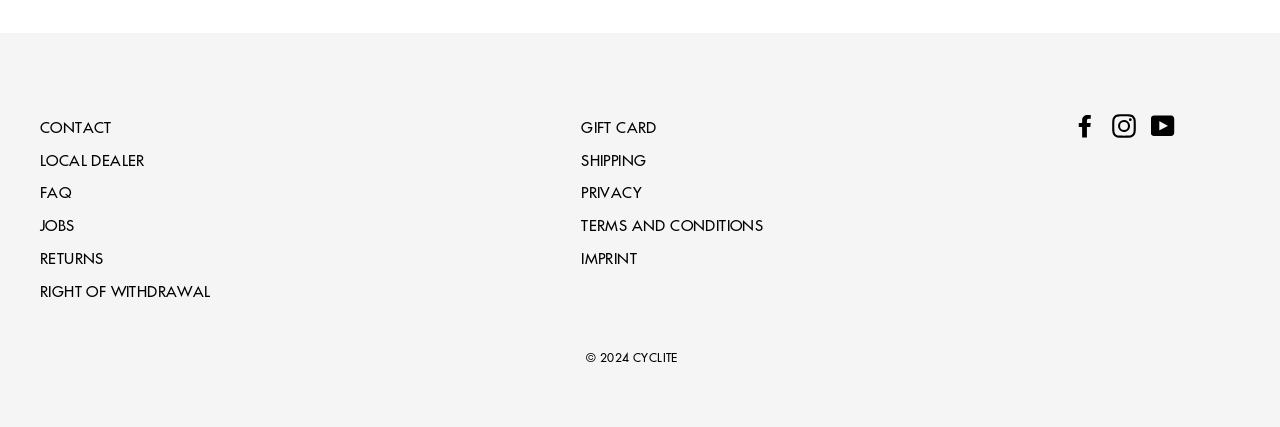Show me the bounding box coordinates of the clickable region to achieve the task as per the instruction: "go to contact page".

[0.031, 0.264, 0.431, 0.332]